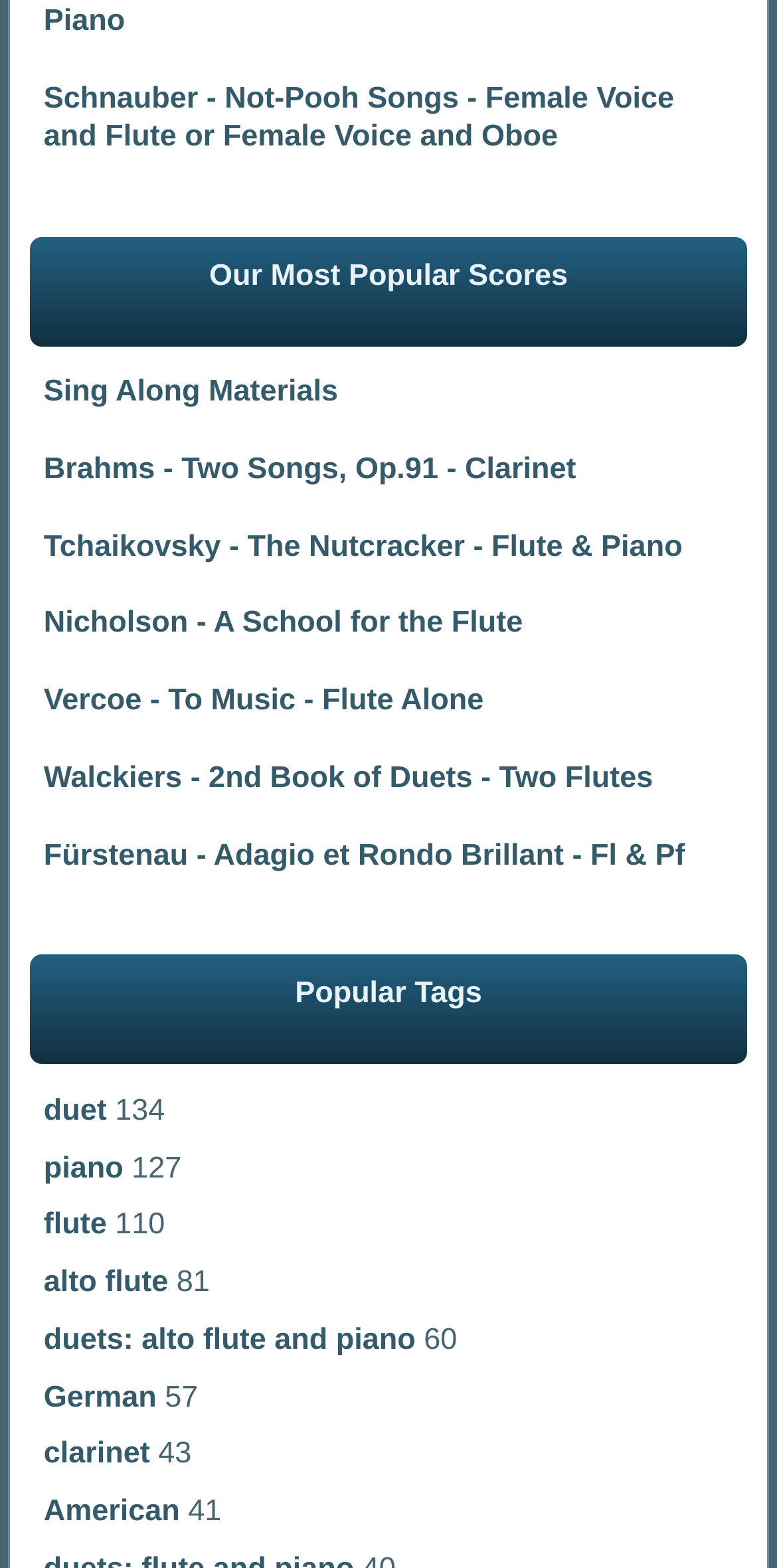Identify the bounding box coordinates for the element that needs to be clicked to fulfill this instruction: "Filter by duet". Provide the coordinates in the format of four float numbers between 0 and 1: [left, top, right, bottom].

[0.056, 0.697, 0.137, 0.719]